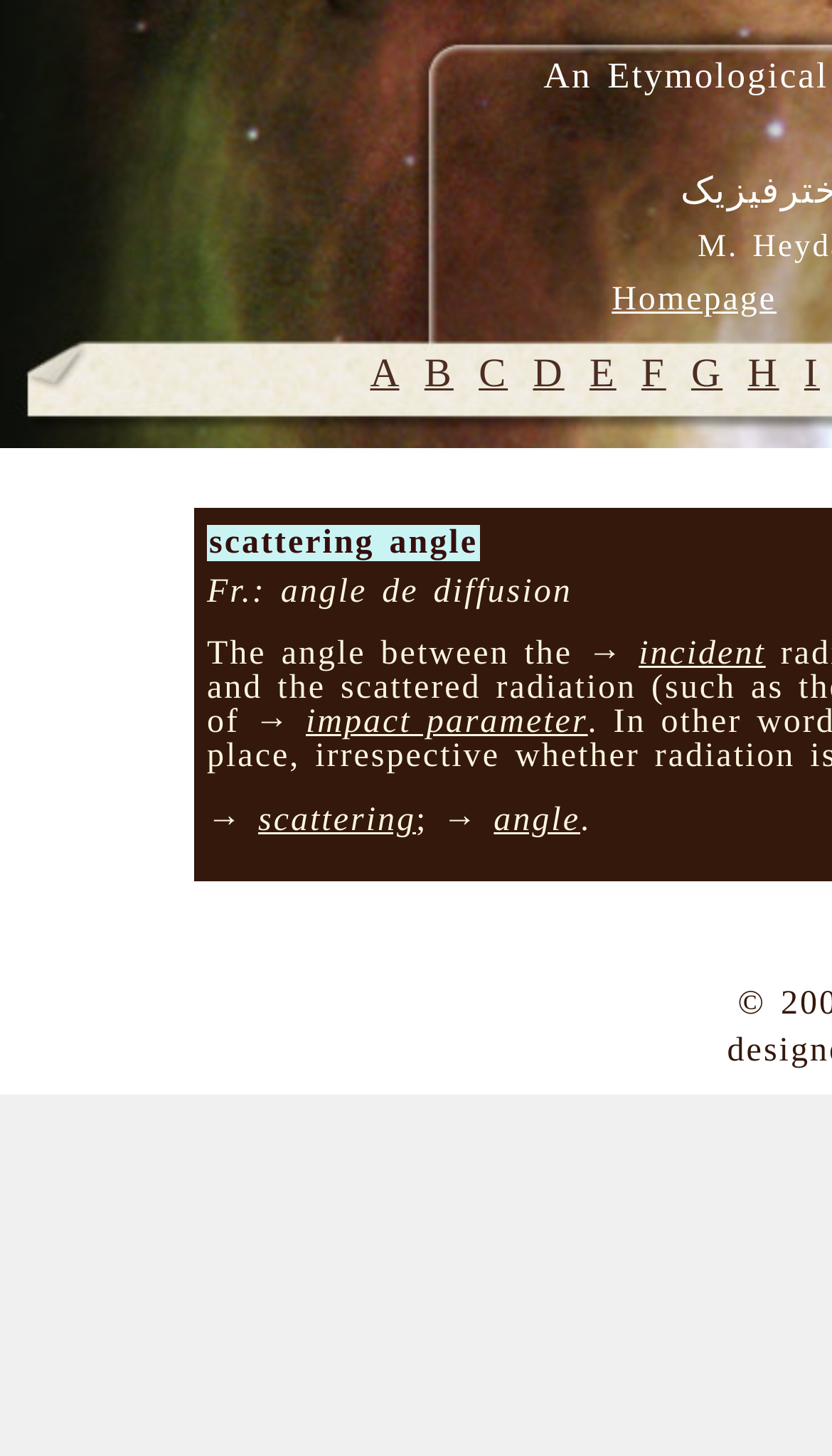Give an extensive and precise description of the webpage.

The webpage is an etymological dictionary of astronomy and astrophysics, with a focus on English, French, and Persian languages. At the top, there is a homepage link, situated to the right of a small, empty space. Below this, there is a row of alphabetical links, ranging from 'A' to 'I', spaced evenly apart. 

Under the 'I' link, there are several sub-links related to astronomy and astrophysics, including 'incident', 'impact parameter', 'scattering', and 'angle'. These sub-links are positioned in a vertical column, with some of them having brief descriptions or symbols, such as a semicolon and an arrow, and a period.